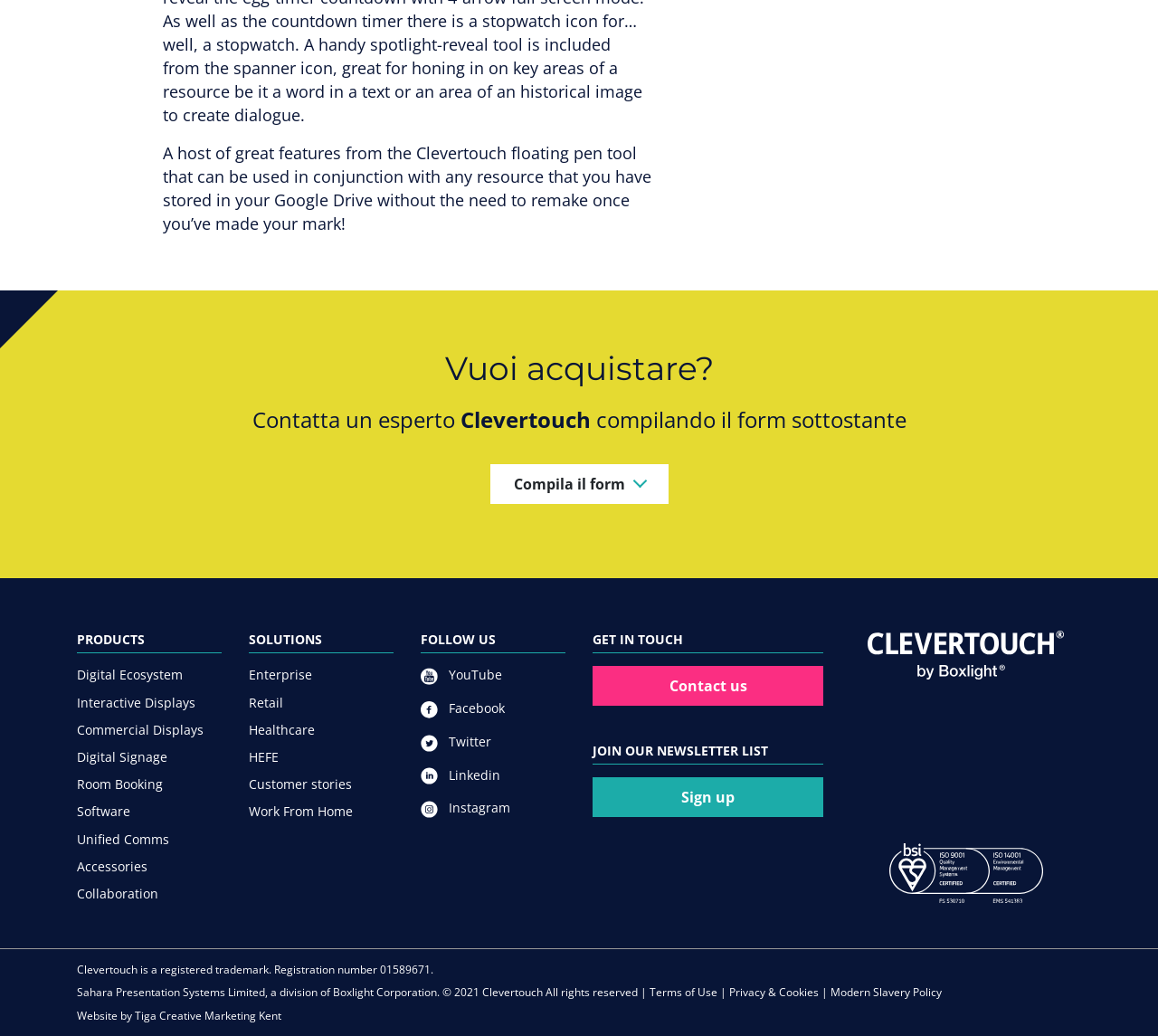What is the registration number of the Clevertouch trademark?
Based on the image, please offer an in-depth response to the question.

The registration number of the Clevertouch trademark is mentioned in the text 'Clevertouch is a registered trademark. Registration number 01589671.' at the bottom of the webpage.